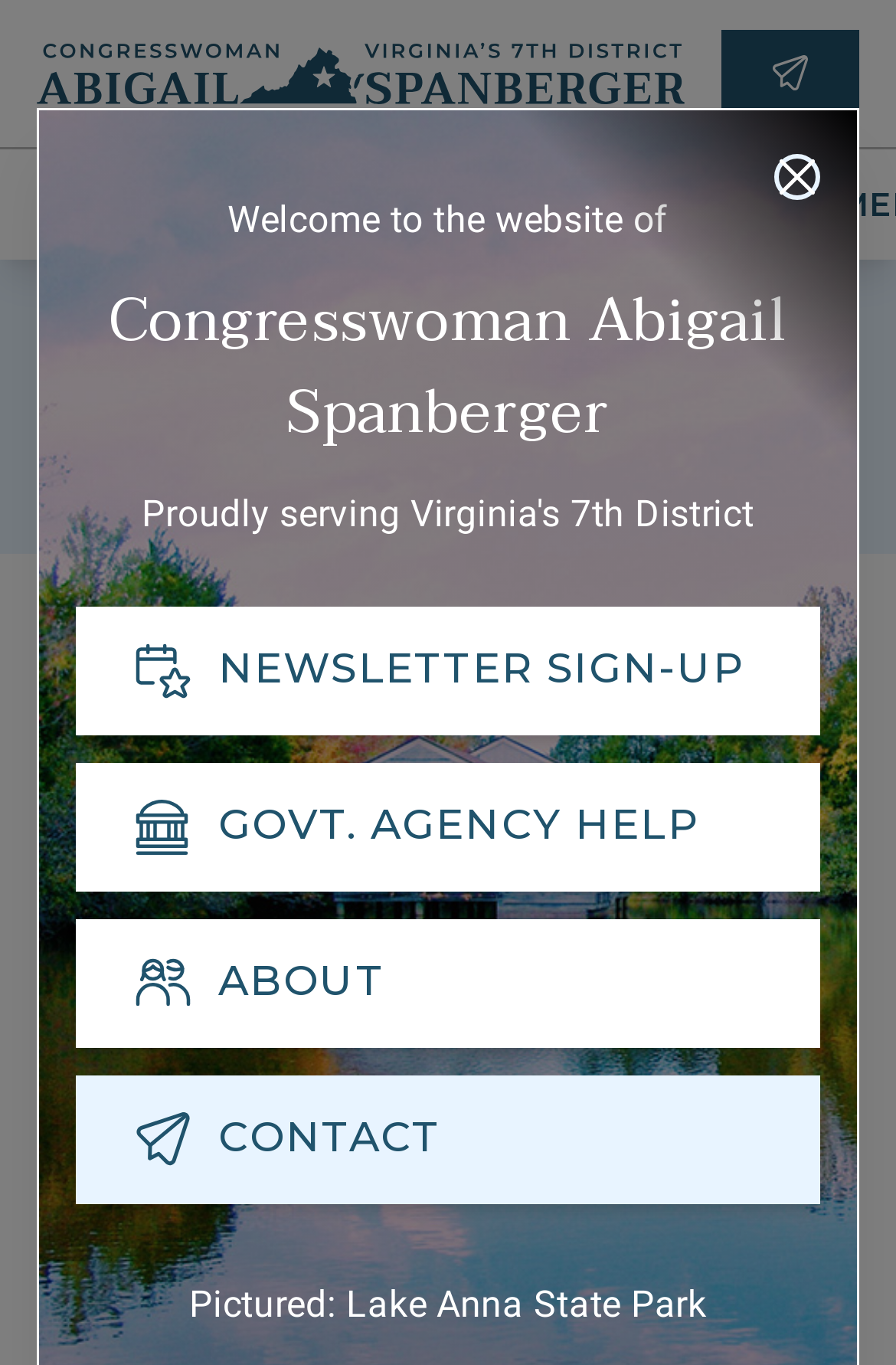Respond to the question below with a single word or phrase: What are the three ways to share the webpage?

Facebook, Twitter, Email